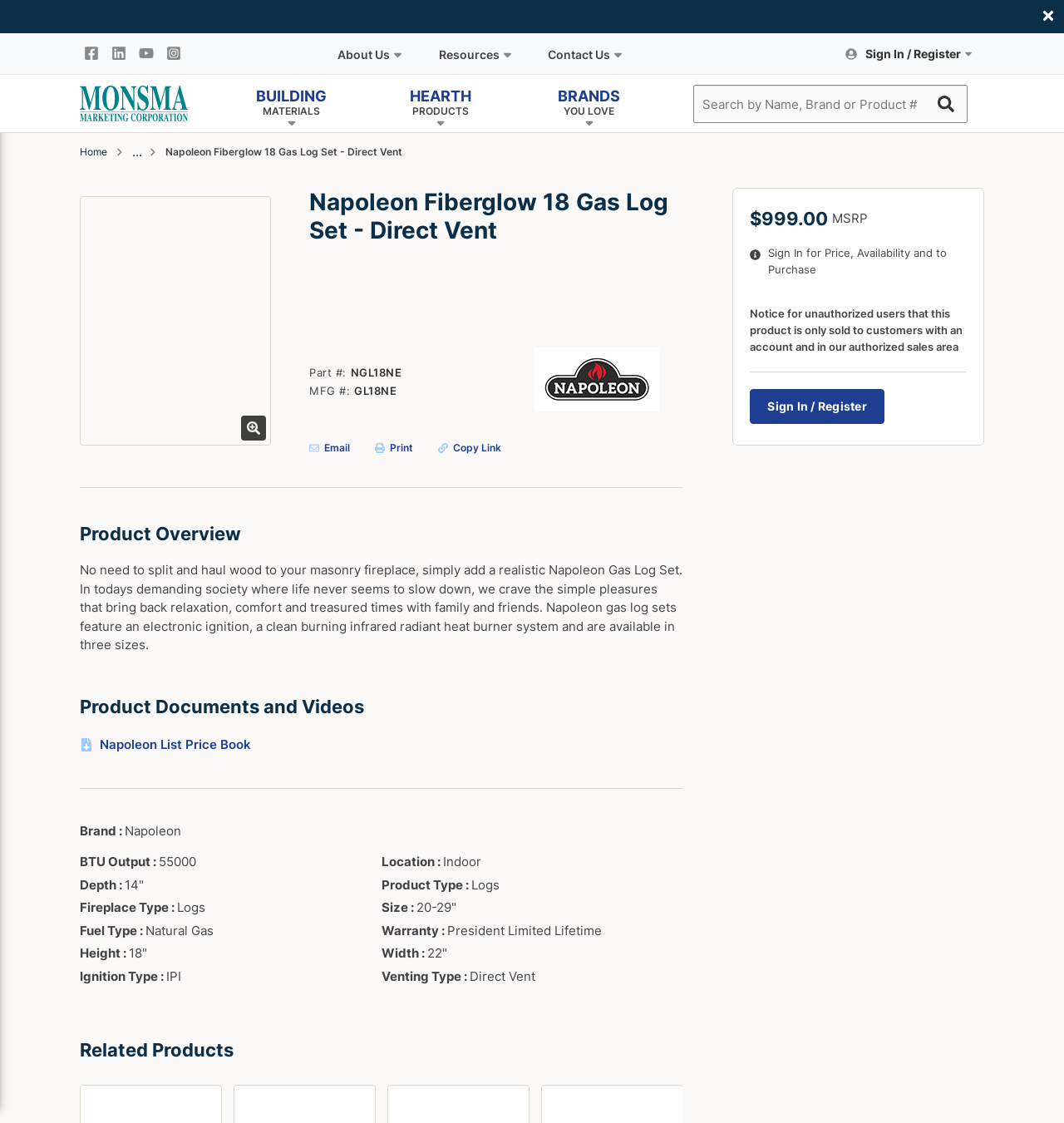Identify the bounding box coordinates of the specific part of the webpage to click to complete this instruction: "View the Building Materials Team page".

[0.499, 0.09, 0.656, 0.115]